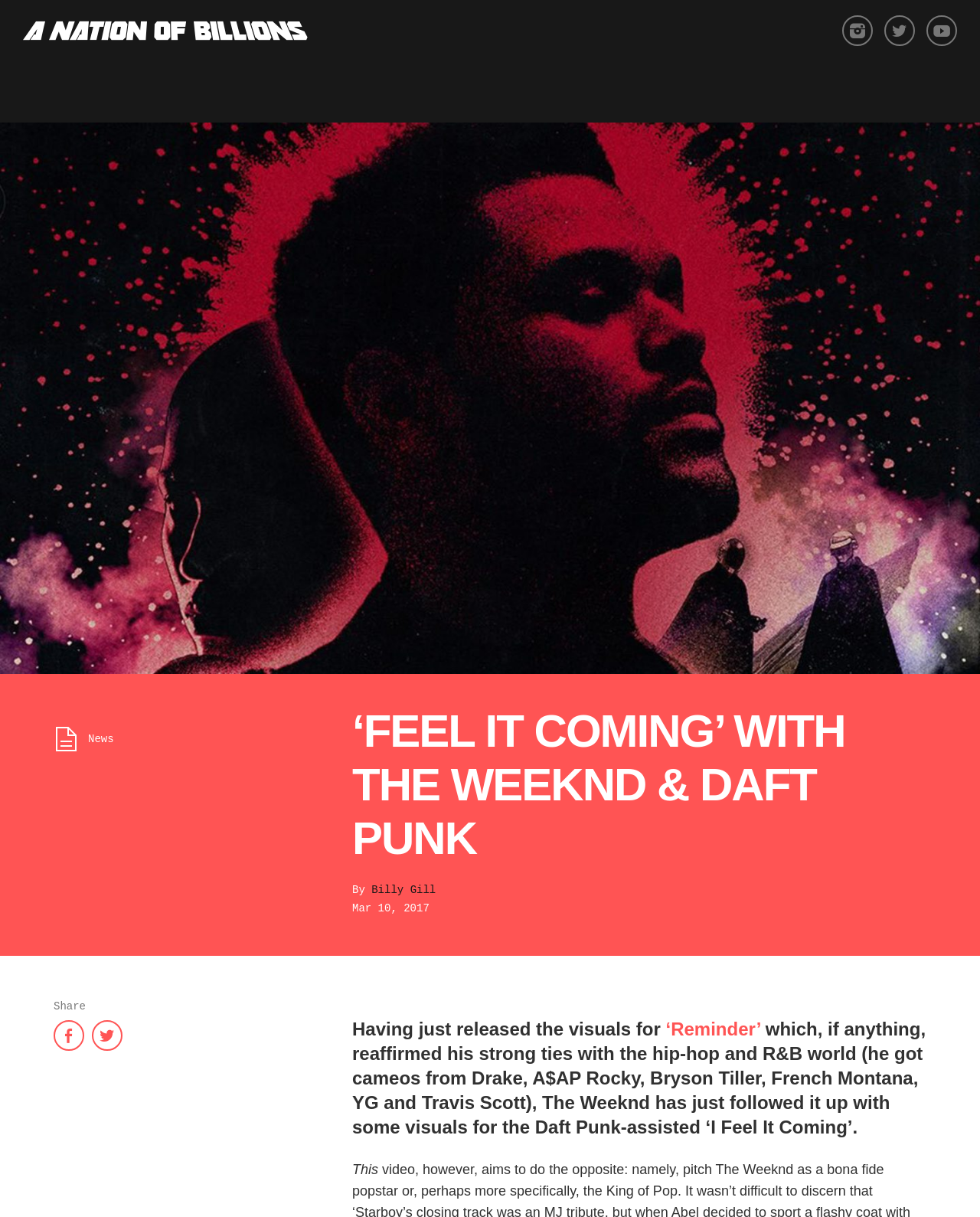Locate the bounding box of the UI element described in the following text: "‘Reminder’".

[0.674, 0.837, 0.781, 0.854]